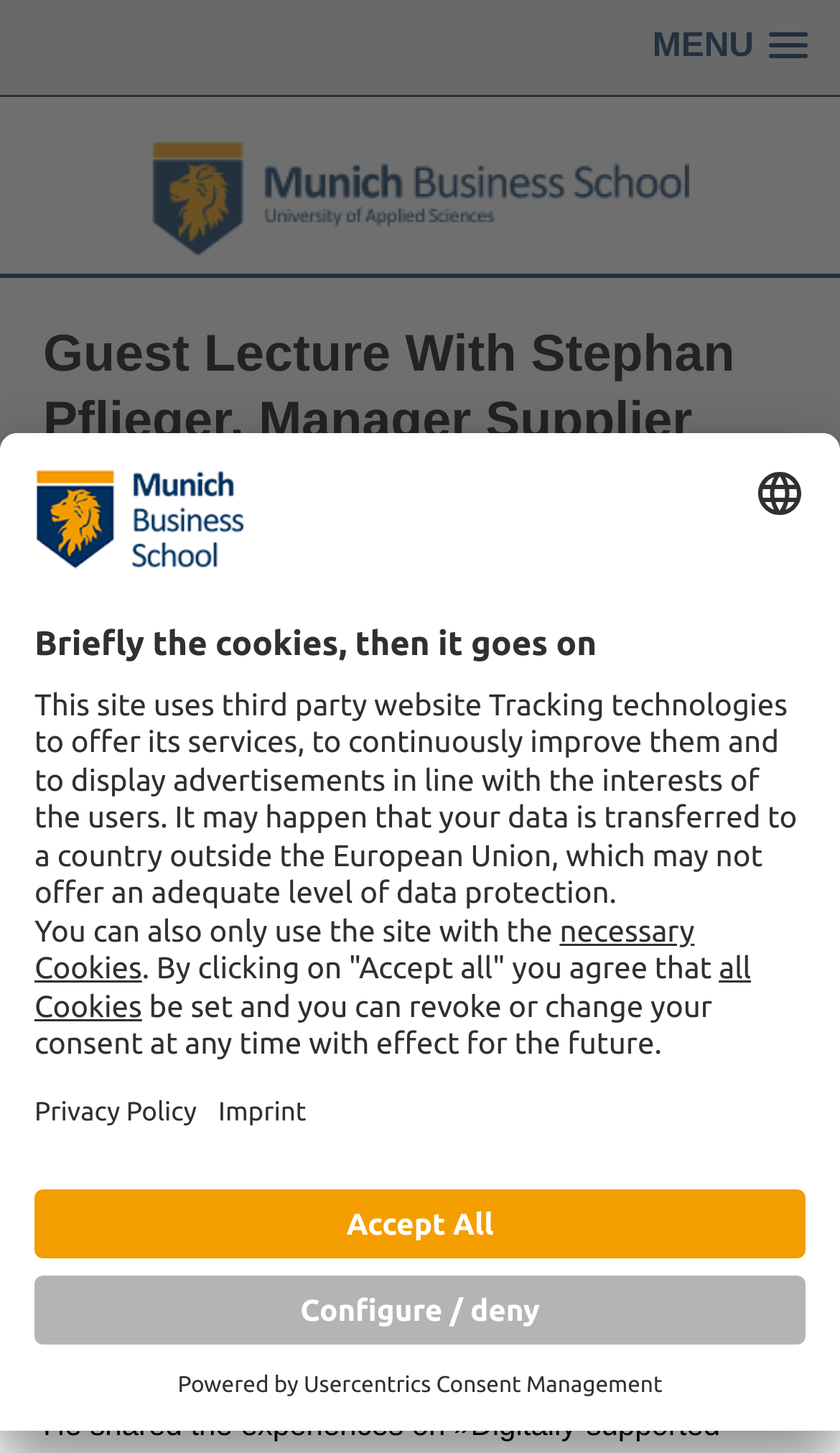Predict the bounding box of the UI element that fits this description: "October 31, 2019".

[0.092, 0.447, 0.359, 0.47]